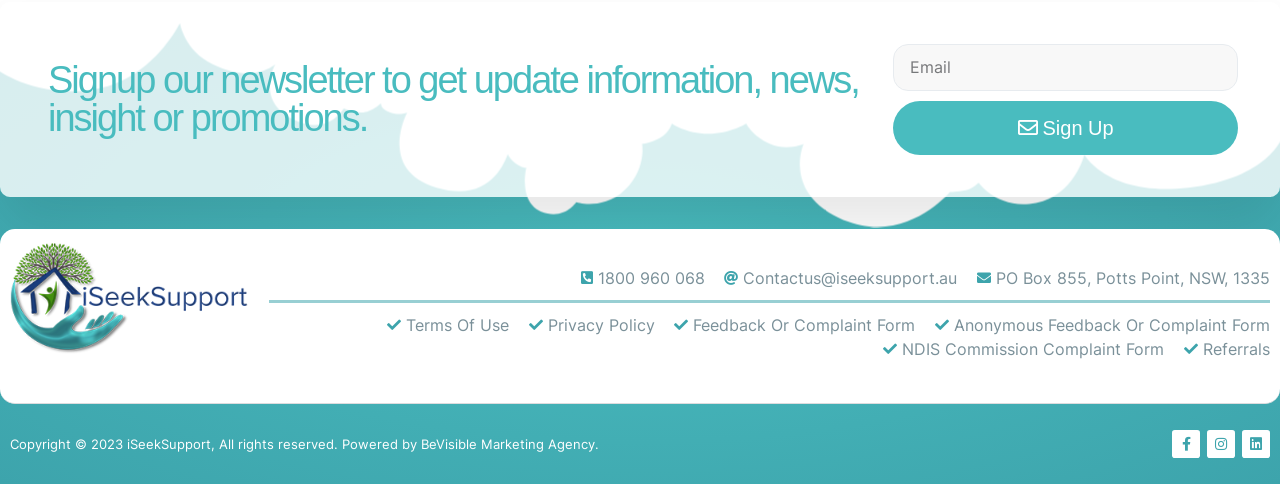Identify the bounding box coordinates for the UI element mentioned here: "Sign Up". Provide the coordinates as four float values between 0 and 1, i.e., [left, top, right, bottom].

[0.698, 0.209, 0.967, 0.32]